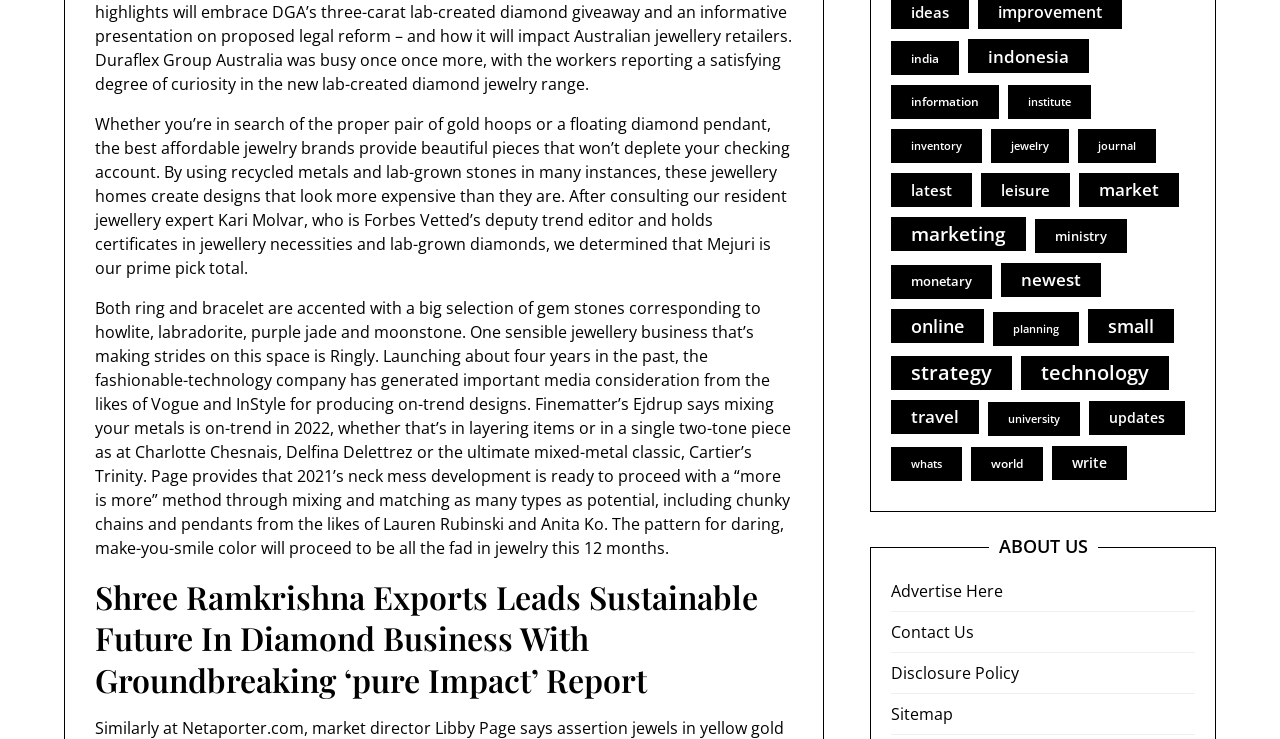Please identify the bounding box coordinates for the region that you need to click to follow this instruction: "Contact 'Us' through this link".

[0.696, 0.828, 0.934, 0.883]